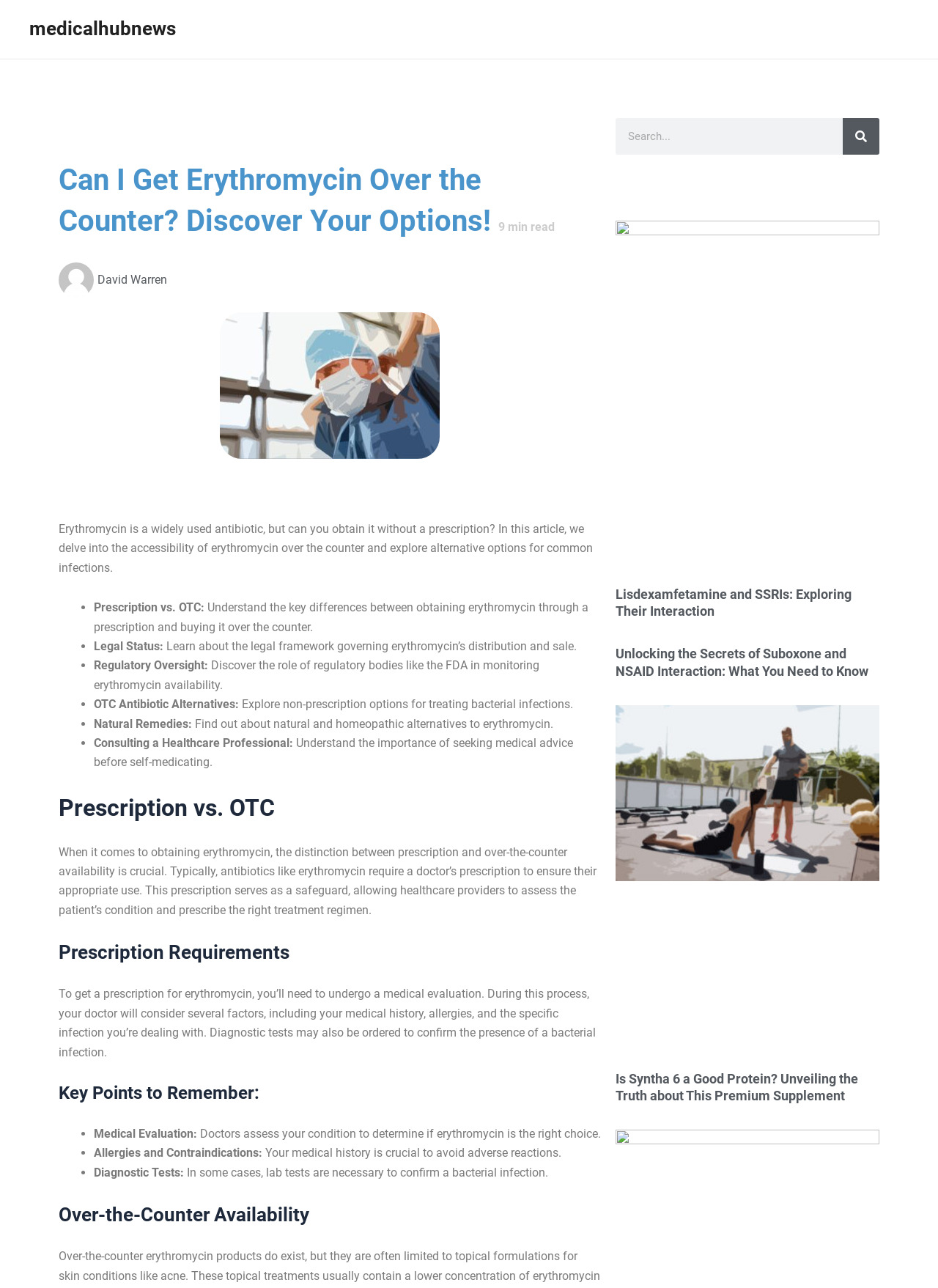Provide an in-depth caption for the webpage.

The webpage is an article about erythromycin, a widely used antibiotic, and its availability over the counter. At the top, there is a heading that reads "Can I Get Erythromycin Over the Counter? Discover Your Options!" followed by a link to "medicalhubnews" and an image of a person named David Warren. 

Below the heading, there is a brief introduction to the article, which explains that erythromycin is a widely used antibiotic, but it's not clear if it can be obtained without a prescription. The article aims to explore the accessibility of erythromycin over the counter and alternative options for common infections.

The article is divided into sections, each with a heading and a list of bullet points. The first section is about the key differences between obtaining erythromycin through a prescription and buying it over the counter. The second section discusses the legal status of erythromycin, and the third section talks about regulatory oversight. The fourth section explores over-the-counter antibiotic alternatives, and the fifth section discusses natural remedies. The sixth section emphasizes the importance of consulting a healthcare professional before self-medicating.

Below these sections, there are more detailed explanations of prescription requirements, including the need for a medical evaluation, consideration of allergies and contraindications, and diagnostic tests. 

On the right side of the page, there is a search bar with a button. Below the search bar, there are three article previews with headings and links to other articles on the website.